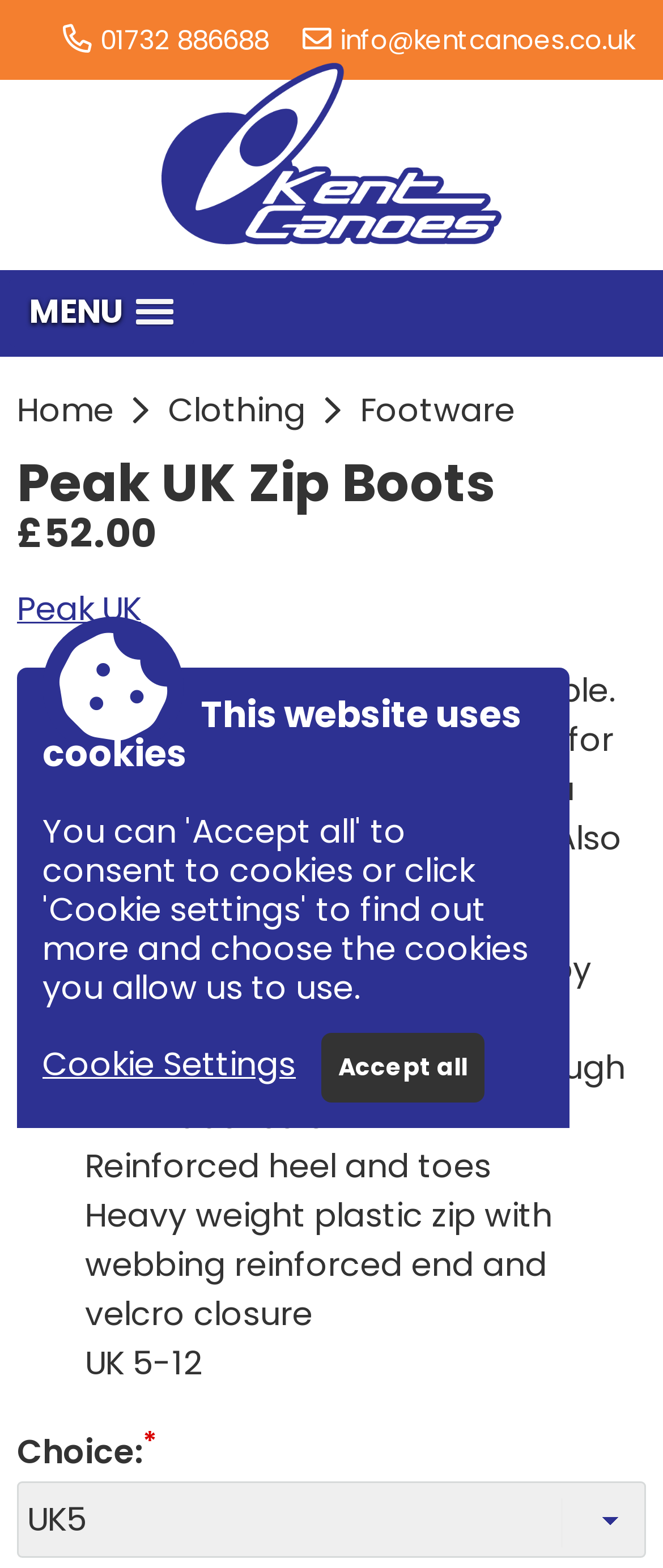What is the size range of the Zip Boot?
Analyze the image and provide a thorough answer to the question.

I found the size range of the Zip Boot by looking at the static text element that contains the text 'UK 5-12', which is located below the paragraph that describes the features of the Zip Boot.